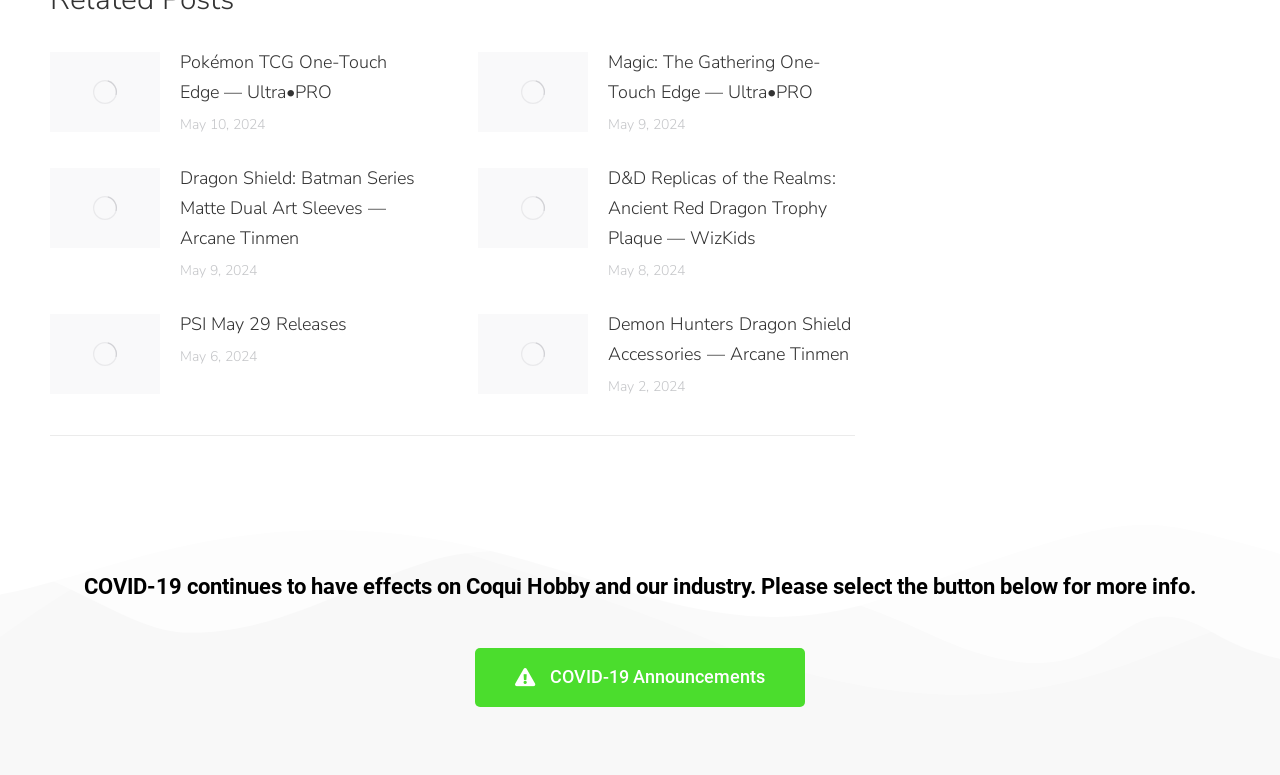Kindly determine the bounding box coordinates of the area that needs to be clicked to fulfill this instruction: "Check post date May 10, 2024".

[0.141, 0.148, 0.207, 0.172]